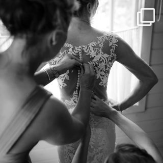Offer a detailed explanation of the image's components.

In this evocative black-and-white image, a bride is gracefully preparing for her special day, captured in a moment filled with anticipation and intimacy. Her elegant lace wedding gown, featuring intricate floral designs along the back, is being fastened by her friends. The soft light filtering through nearby windows enhances the serene atmosphere, highlighting the emotional significance of this moment. The image conveys a beautiful blend of friendship and support, showcasing the delicate beauty of wedding preparations as the bride embarks on her journey toward a new chapter in life.